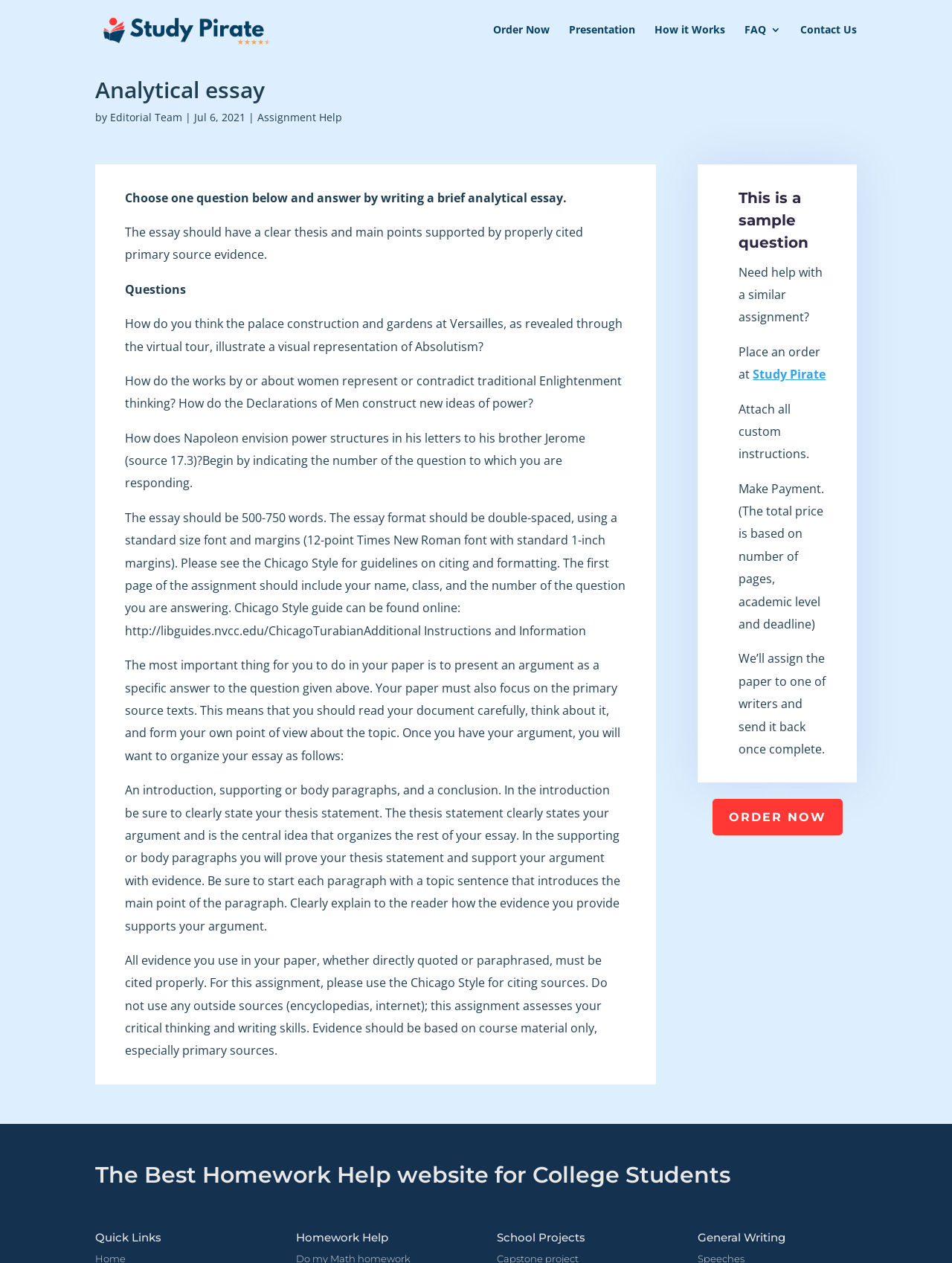Locate the bounding box coordinates of the area where you should click to accomplish the instruction: "Contact 'Editorial Team'".

[0.116, 0.087, 0.191, 0.098]